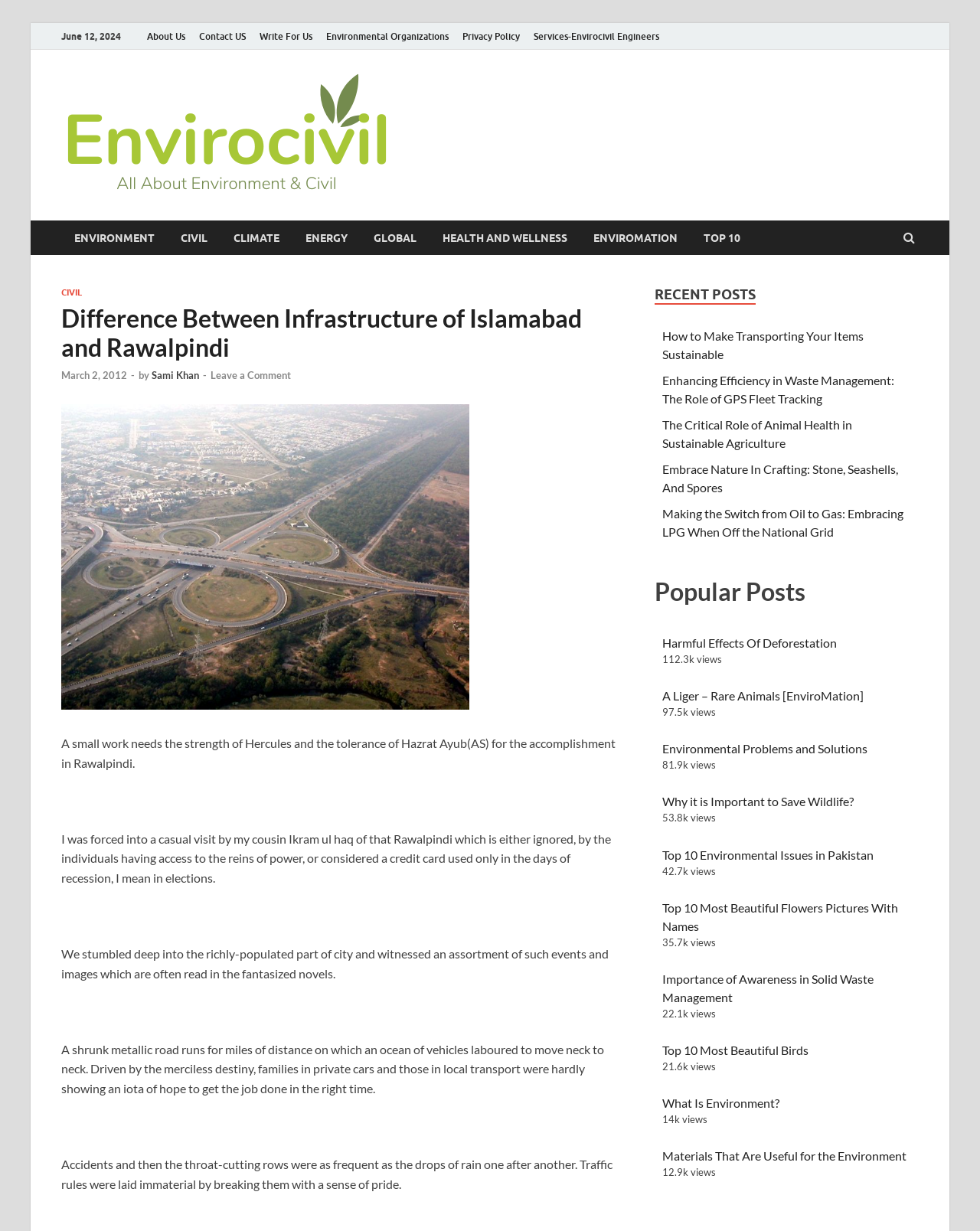Elaborate on the information and visuals displayed on the webpage.

This webpage is about environmental and civil news, with a focus on infrastructure development in Islamabad and Rawalpindi. At the top, there is a horizontal navigation menu with links to various sections, including "About Us", "Contact Us", "Write For Us", and more. Below this menu, there is a logo and a link to "Envirocivil.com" with an accompanying image.

The main content area is divided into two sections. On the left, there is a list of categories, including "ENVIRONMENT", "CIVIL", "CLIMATE", "ENERGY", and more. Each category has a link to a related webpage.

On the right, there is a main article titled "Difference Between Infrastructure of Islamabad and Rawalpindi". The article has a heading, a date "March 2, 2012", and an author "Sami Khan". The content of the article describes the author's experience visiting Rawalpindi and witnessing the city's infrastructure challenges, including traffic congestion and accidents.

Below the main article, there are two sections: "RECENT POSTS" and "Popular Posts". The "RECENT POSTS" section lists five links to recent articles, including "How to Make Transporting Your Items Sustainable" and "The Critical Role of Animal Health in Sustainable Agriculture". The "Popular Posts" section lists ten links to popular articles, including "Harmful Effects Of Deforestation" and "Top 10 Environmental Issues in Pakistan", each with a view count displayed below the link.

Overall, the webpage has a clean and organized layout, with a focus on providing access to various articles and categories related to environmental and civil news.